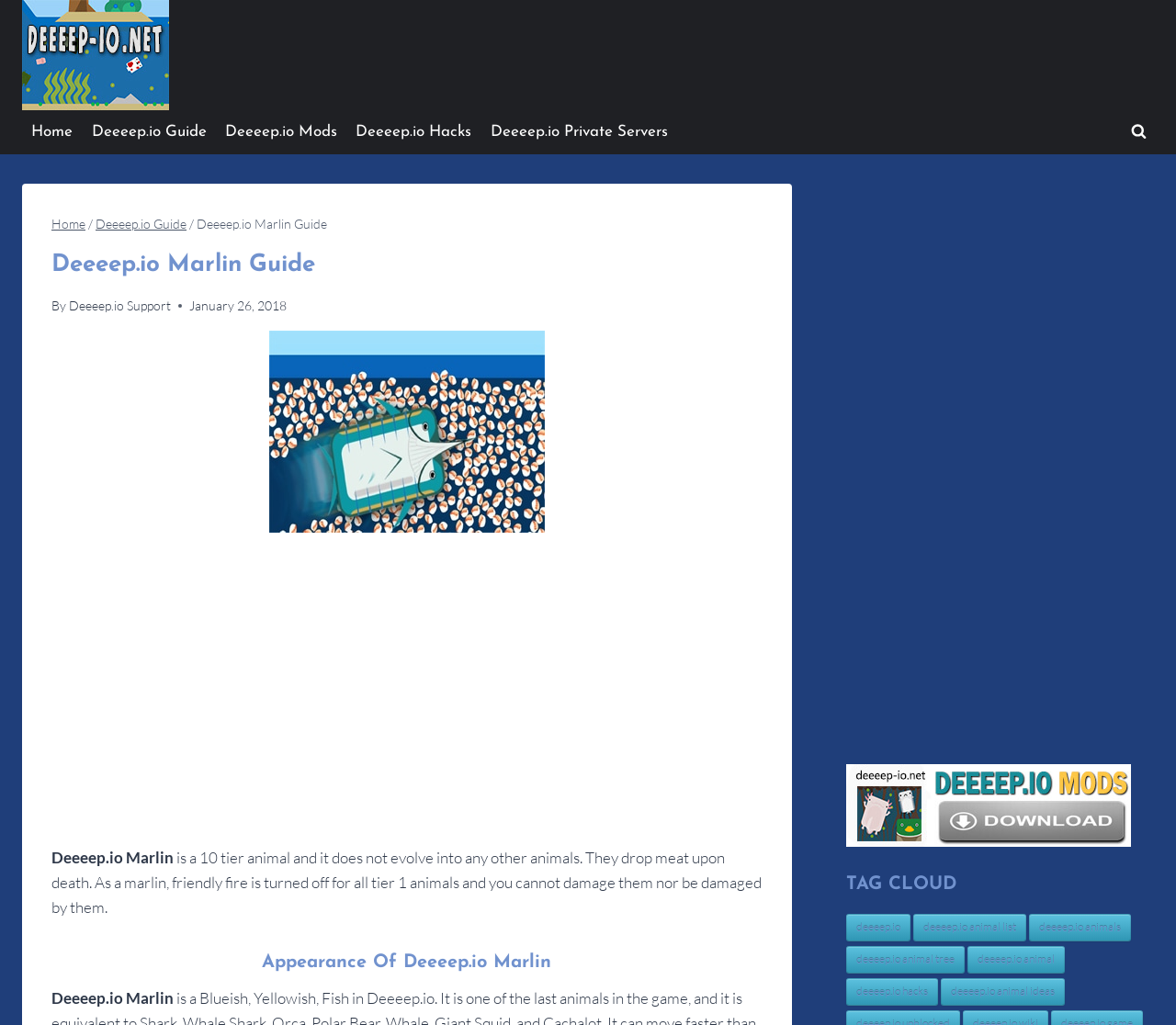Refer to the image and provide an in-depth answer to the question: 
What is the topic of the link 'deeeep.io animal list'?

I determined the answer by reading the link text 'deeeep.io animal list (7 topics)' which suggests that the link is related to a list of animals in the Deeeep.io game.